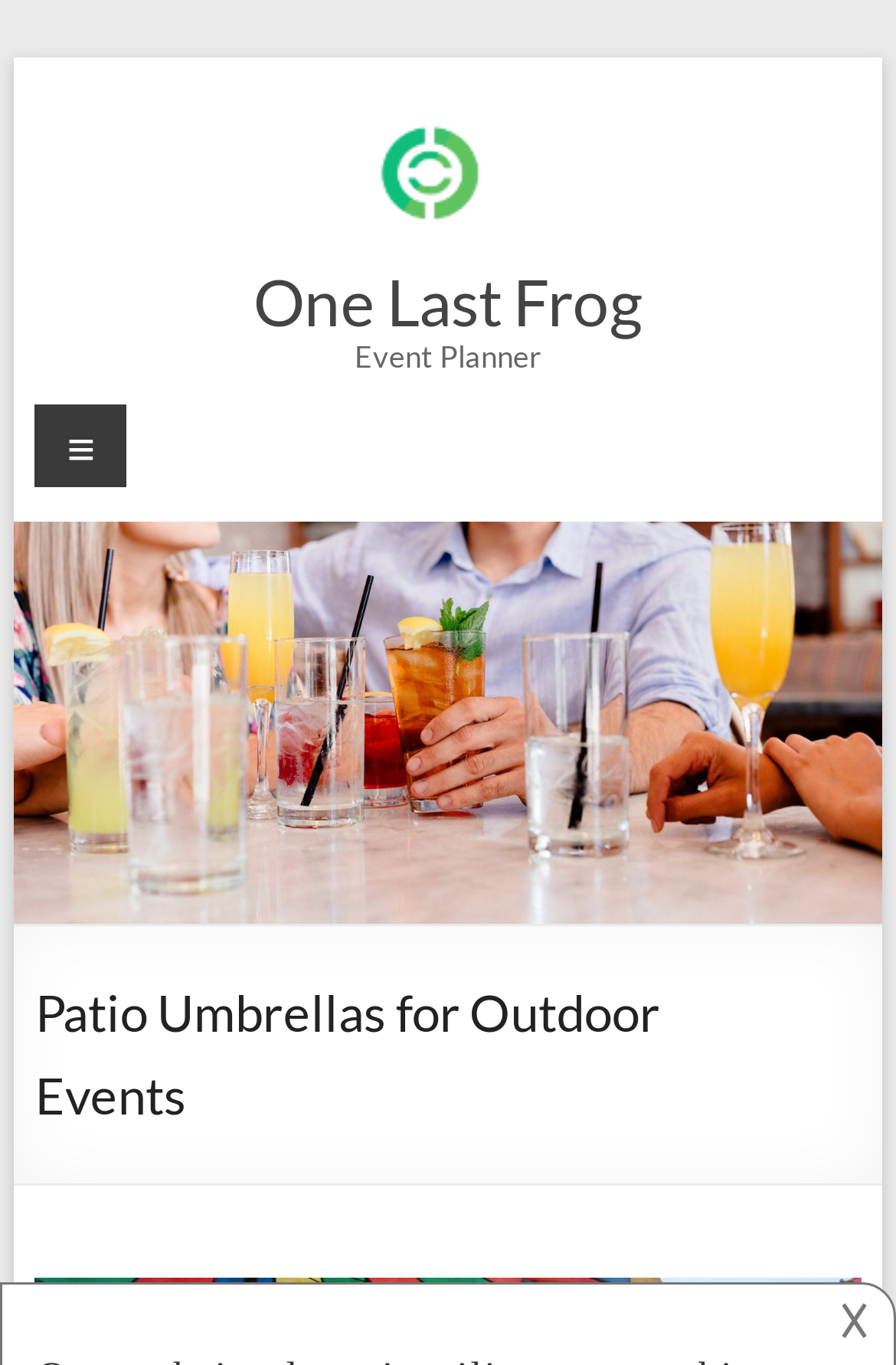Respond with a single word or phrase to the following question: What is the purpose of the webpage?

Patio umbrellas for outdoor events